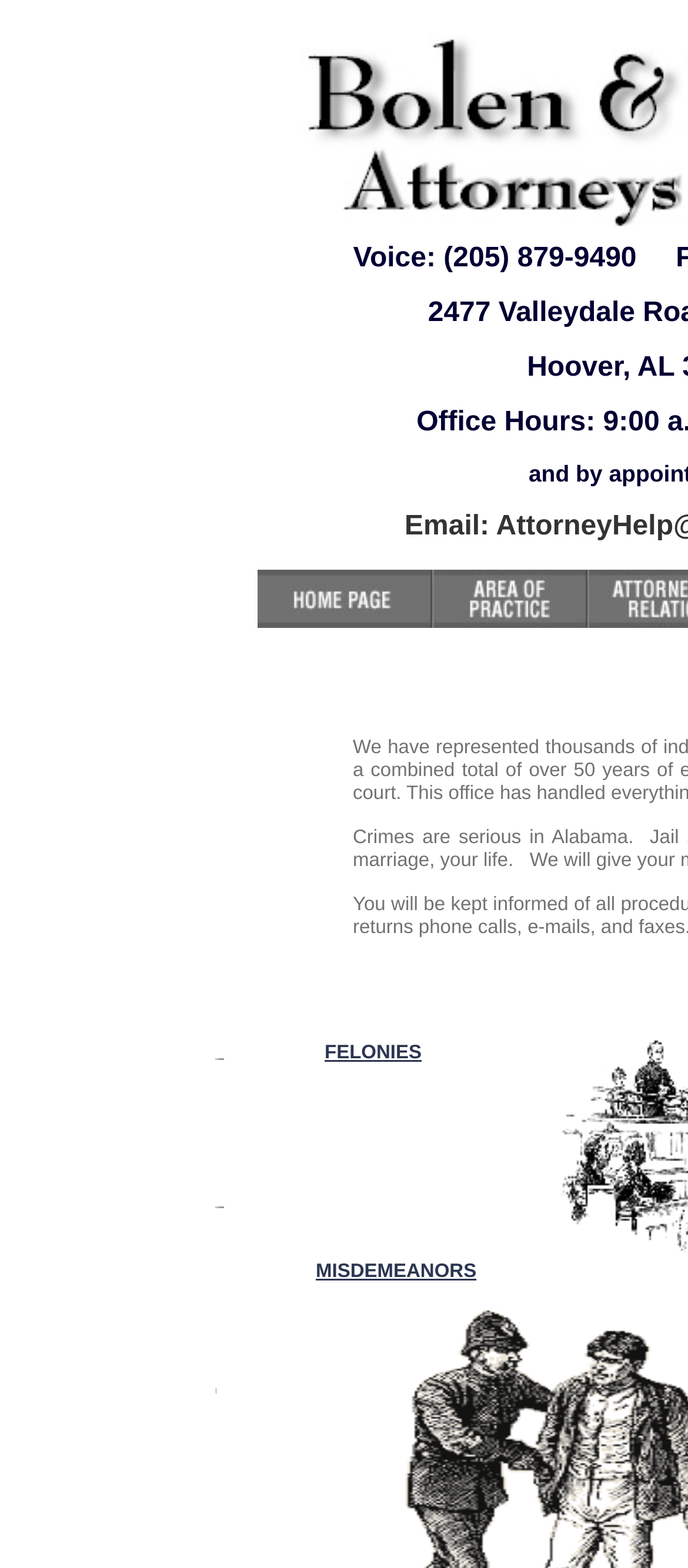Using the webpage screenshot, find the UI element described by MISDEMEANORS. Provide the bounding box coordinates in the format (top-left x, top-left y, bottom-right x, bottom-right y), ensuring all values are floating point numbers between 0 and 1.

[0.459, 0.804, 0.692, 0.818]